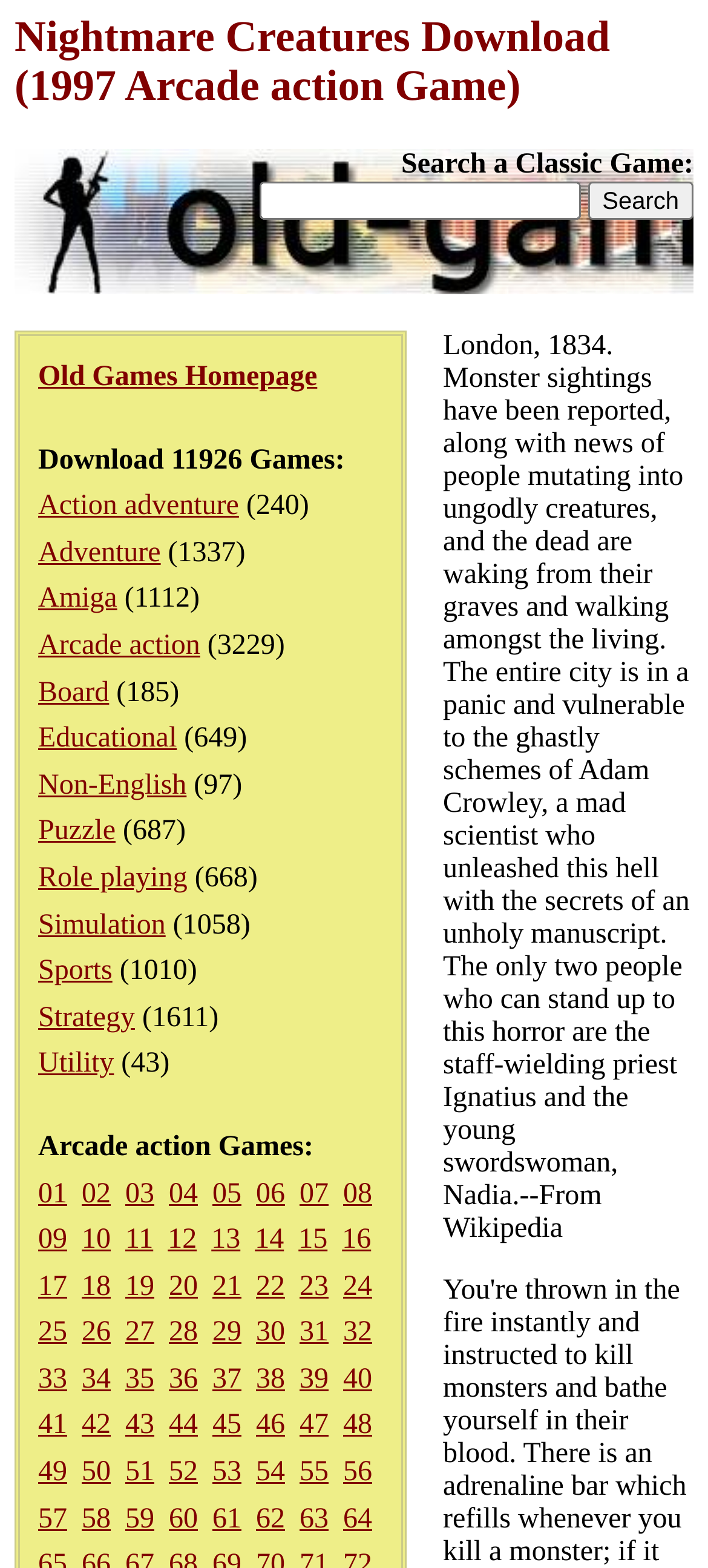Explain the webpage's design and content in an elaborate manner.

This webpage is dedicated to downloading classic games, specifically "Nightmare Creatures" which is an arcade action game from 1997. At the top, there is a heading with the title of the game and a search bar with a "Search" button next to it, allowing users to search for other classic games. Below the search bar, there is a link to the "Old Games Homepage".

The main content of the page is divided into two sections. On the left side, there is a list of game categories, including "Action adventure", "Adventure", "Amiga", and many others, each with a number of games in parentheses. These categories are listed in a vertical column, with the category names and game counts stacked on top of each other.

On the right side, there is a list of numbered links, ranging from "01" to "34", which likely represent pages of game downloads. Each link is separated by a small gap, and there are 34 links in total, taking up most of the vertical space on the page.

At the top of the right column, there is a heading that reads "Arcade action Games", indicating that the links below are related to arcade action games. Overall, the page has a simple and organized layout, making it easy for users to navigate and find the games they are interested in.